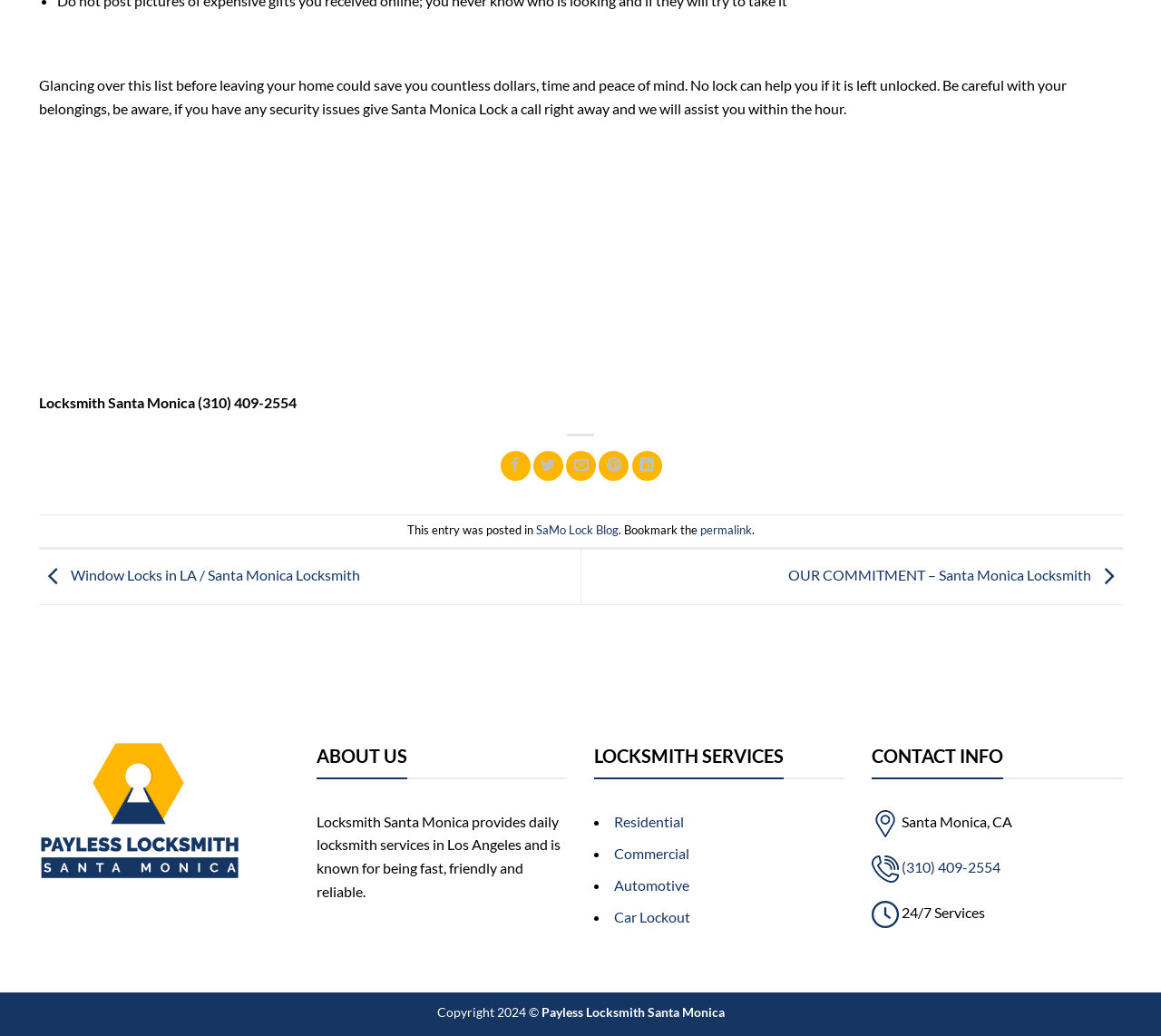Determine the bounding box coordinates of the clickable region to execute the instruction: "View our commitment". The coordinates should be four float numbers between 0 and 1, denoted as [left, top, right, bottom].

[0.679, 0.546, 0.967, 0.563]